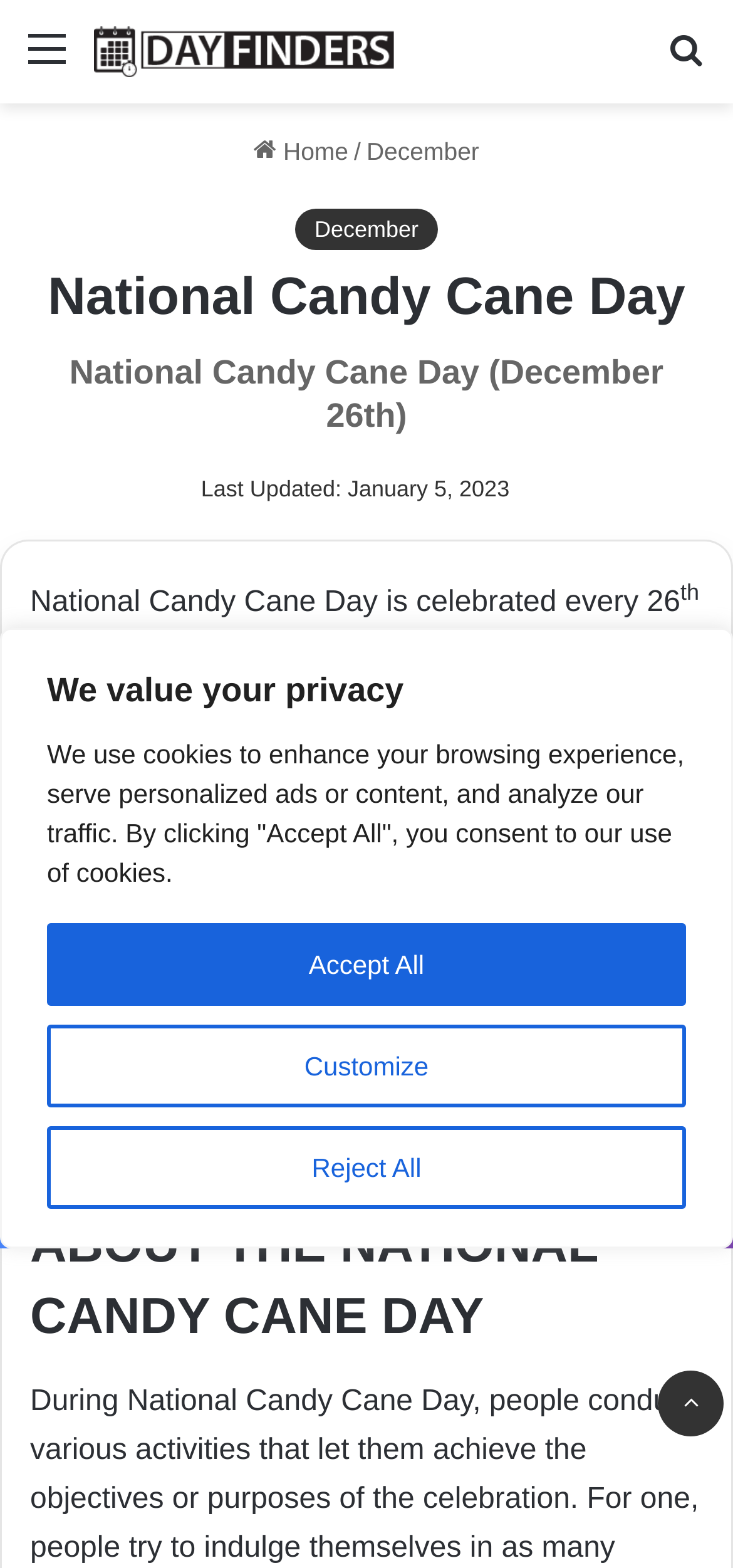Please reply to the following question using a single word or phrase: 
What is the last updated date of the webpage?

January 5, 2023